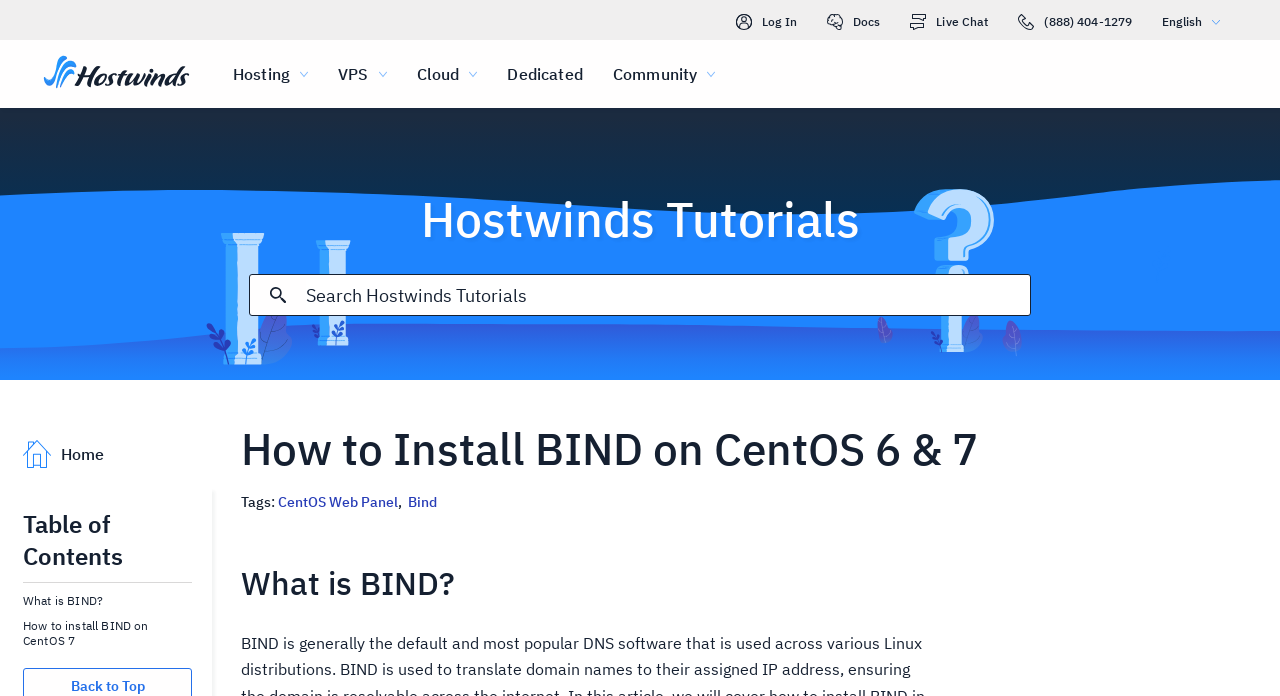Please find the bounding box coordinates of the element that you should click to achieve the following instruction: "Go to Home page". The coordinates should be presented as four float numbers between 0 and 1: [left, top, right, bottom].

[0.031, 0.075, 0.151, 0.138]